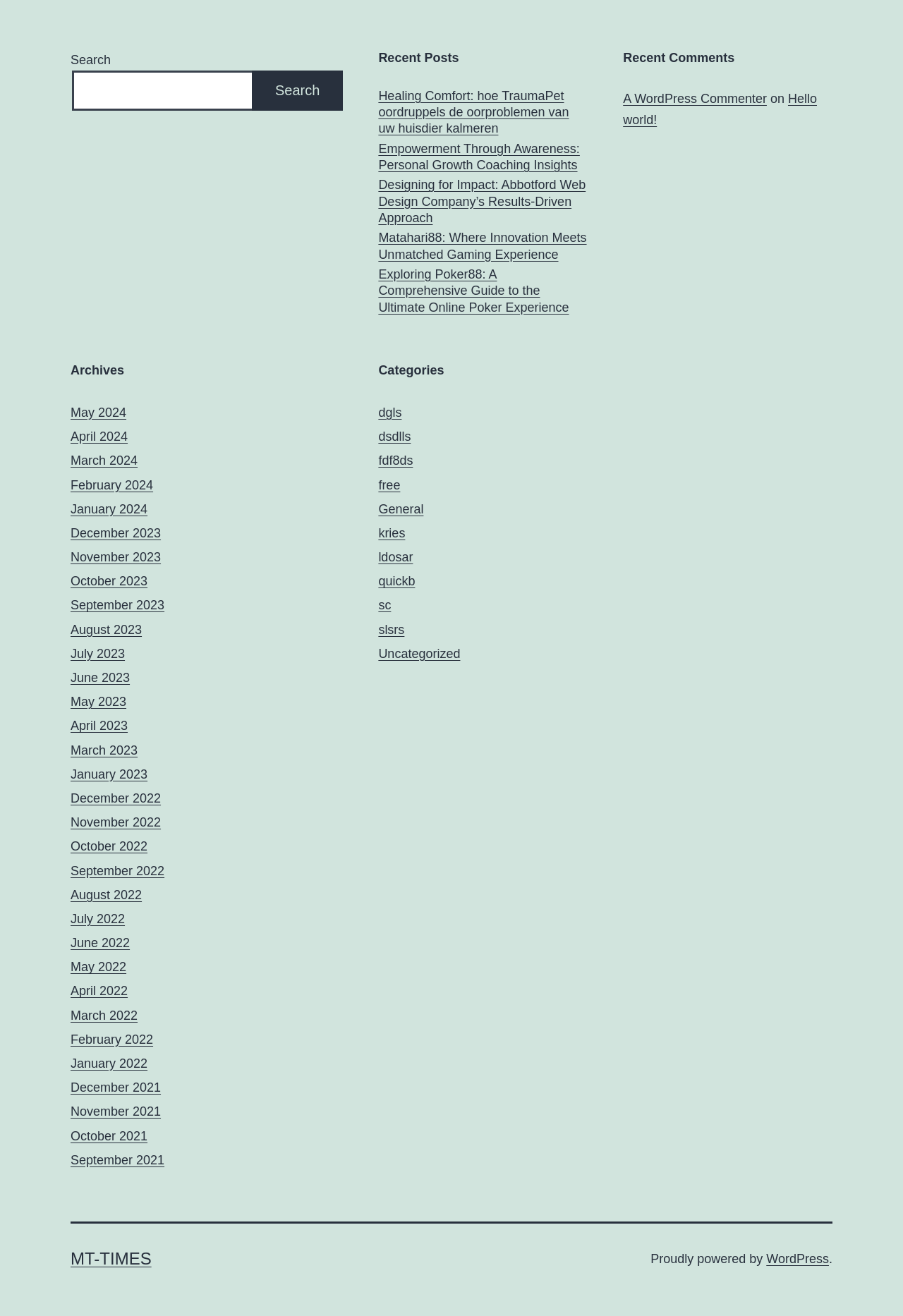Please provide the bounding box coordinate of the region that matches the element description: November 2021. Coordinates should be in the format (top-left x, top-left y, bottom-right x, bottom-right y) and all values should be between 0 and 1.

[0.078, 0.839, 0.178, 0.85]